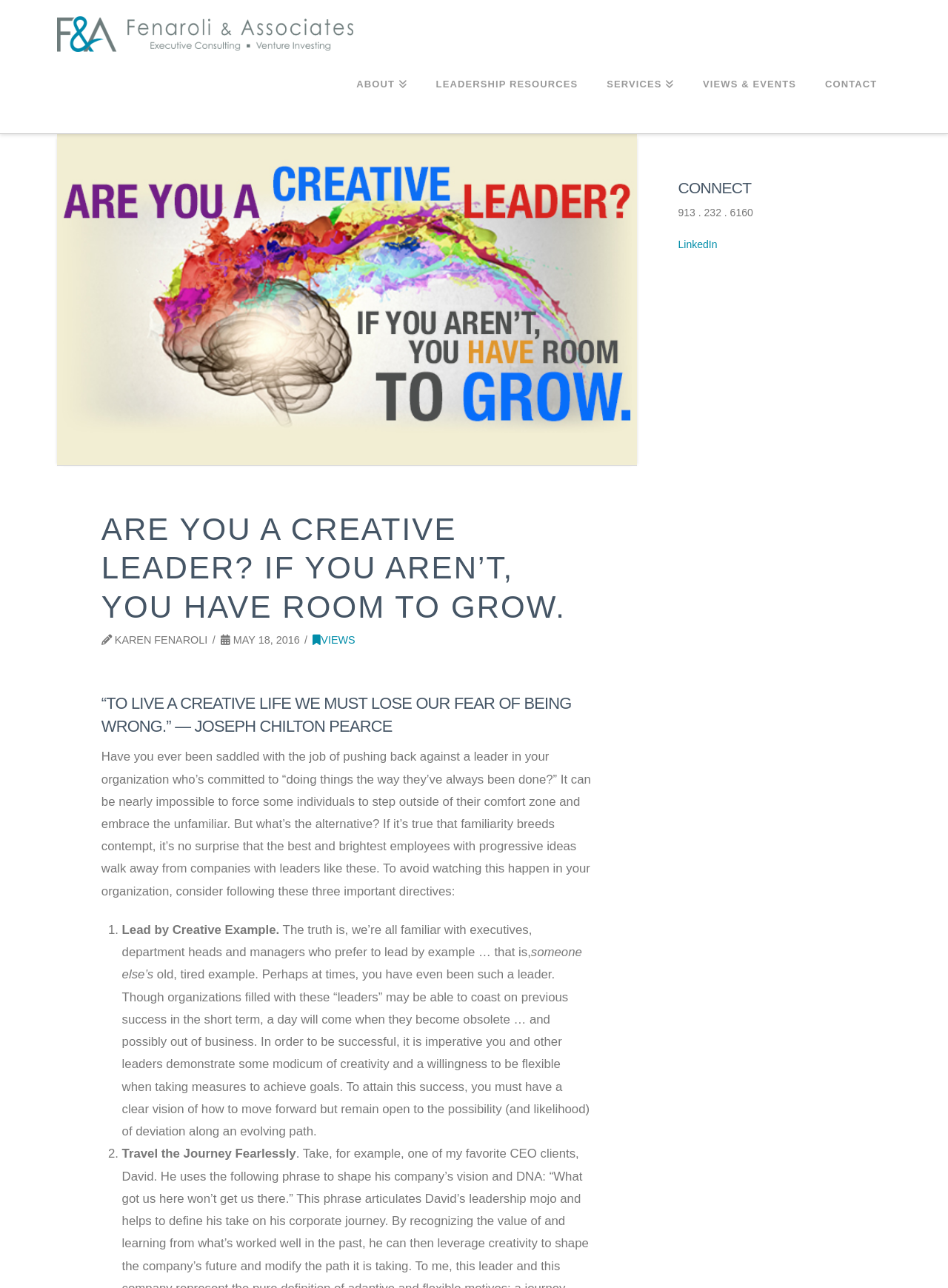Please locate the bounding box coordinates of the element that needs to be clicked to achieve the following instruction: "Click on CONTACT". The coordinates should be four float numbers between 0 and 1, i.e., [left, top, right, bottom].

[0.855, 0.04, 0.94, 0.104]